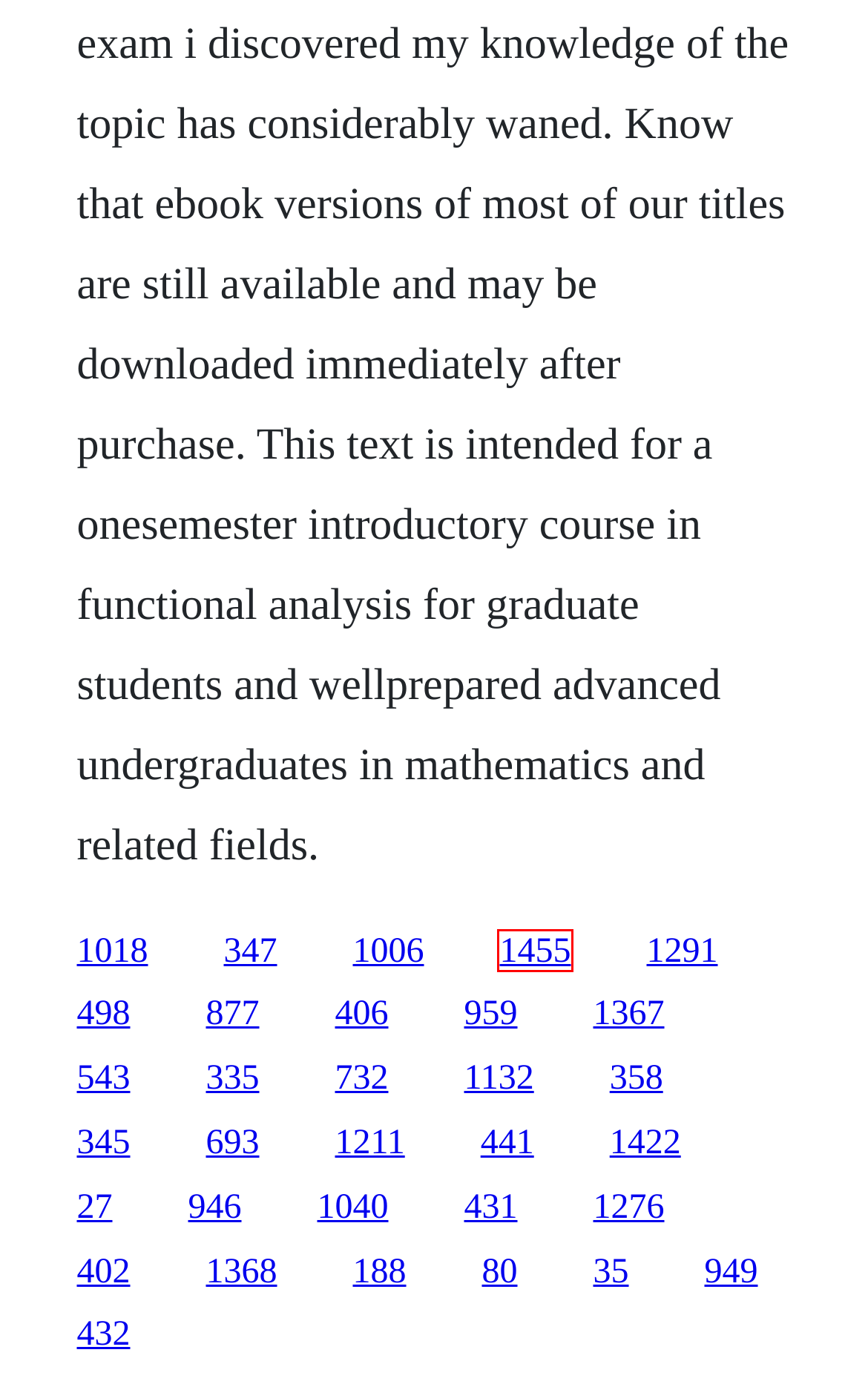Observe the screenshot of a webpage with a red bounding box highlighting an element. Choose the webpage description that accurately reflects the new page after the element within the bounding box is clicked. Here are the candidates:
A. Nscreenshot asus transformer book t100
B. Kalisundam raa movie download
C. Truth or dare a critical madness film download
D. Instrucciones ebook sony prs 600 software
E. Vivo book vs zenbook ux305la
F. Family reunion 1990 download germany
G. Duckman season 4 episode 22 vf
H. Designing the user interface ben shneiderman free download pdf

F